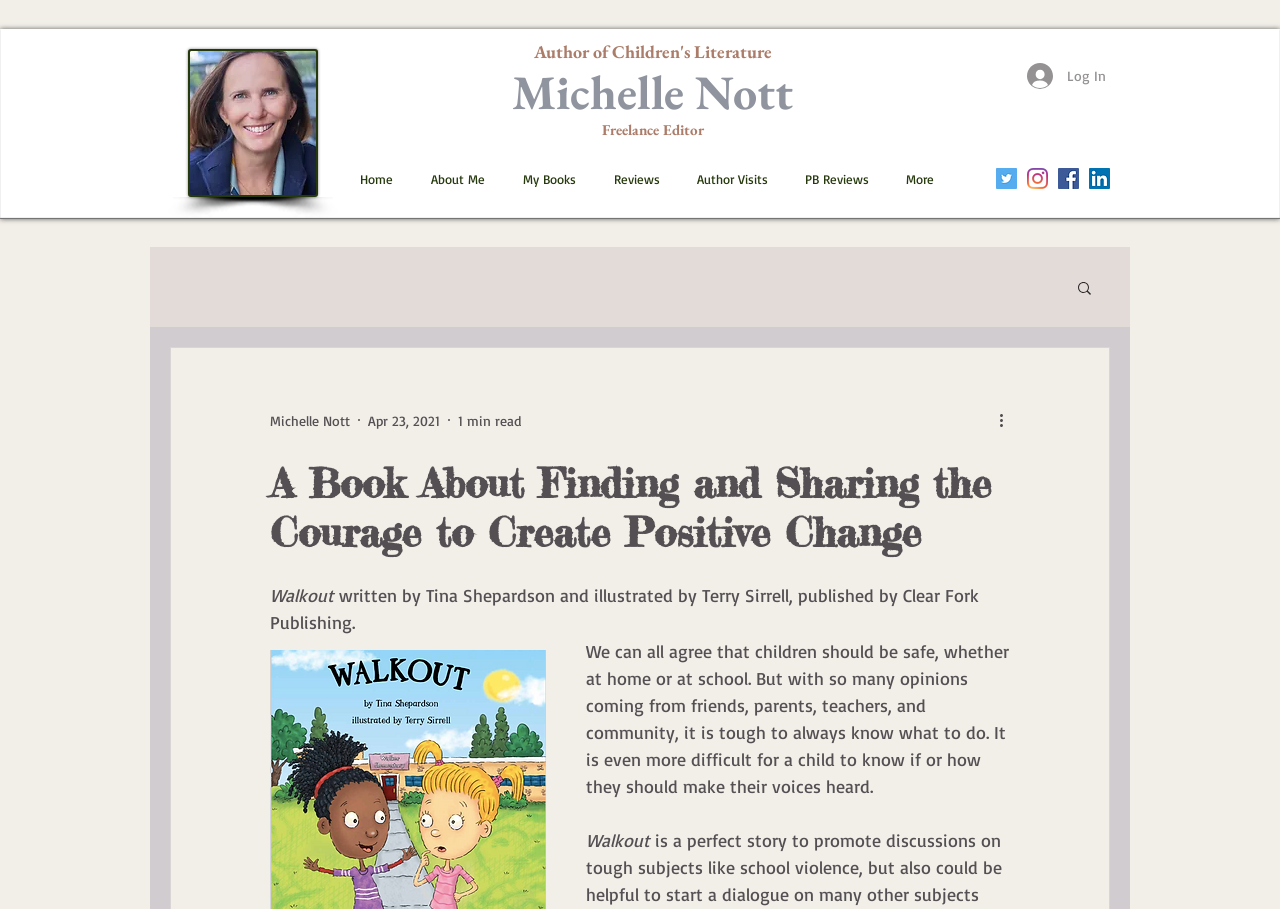Using the provided element description "aria-label="More actions"", determine the bounding box coordinates of the UI element.

[0.778, 0.449, 0.797, 0.475]